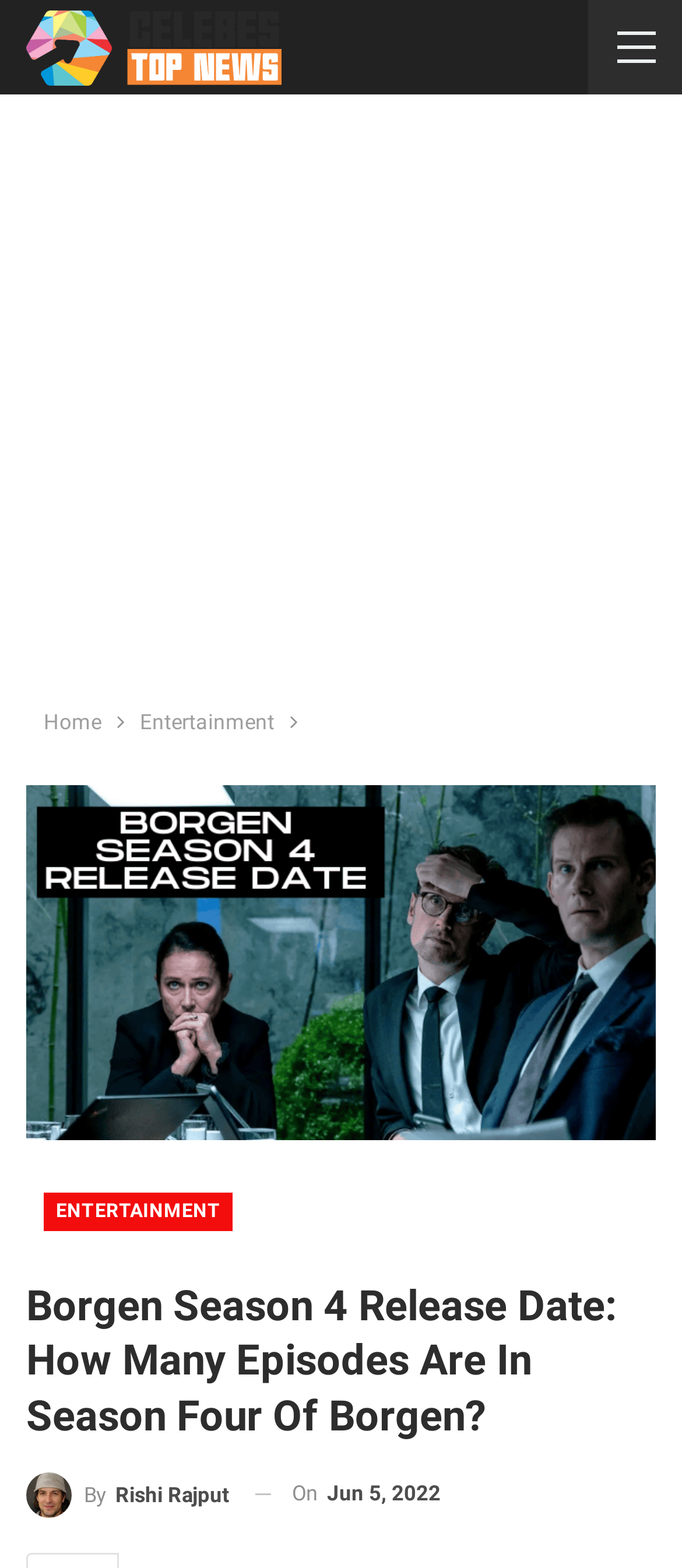Respond with a single word or phrase to the following question:
When was the article published?

Jun 5, 2022